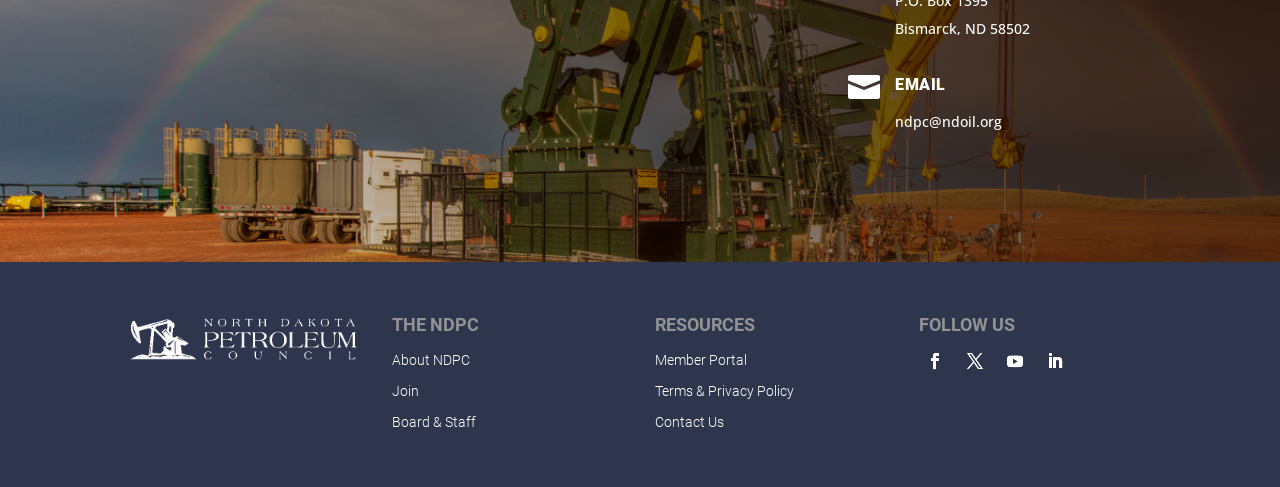Respond to the following question using a concise word or phrase: 
What are the main sections of the NDPC webpage?

About, Join, Board & Staff, Resources, Follow Us